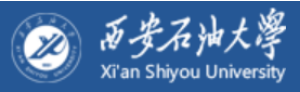Describe all the elements and aspects of the image comprehensively.

The image features the emblem of Xi'an Shiyou University, presented against a blue background. The university's name is prominently displayed in both Chinese characters (西安石油大学) and English, providing a clear identification of the institution. The design incorporates symbolic elements that represent the university's focus on education and research in the oil and gas industry, reflecting its specialized academic offerings. This logo signifies the university's commitment to fostering innovation and knowledge in this critical sector.